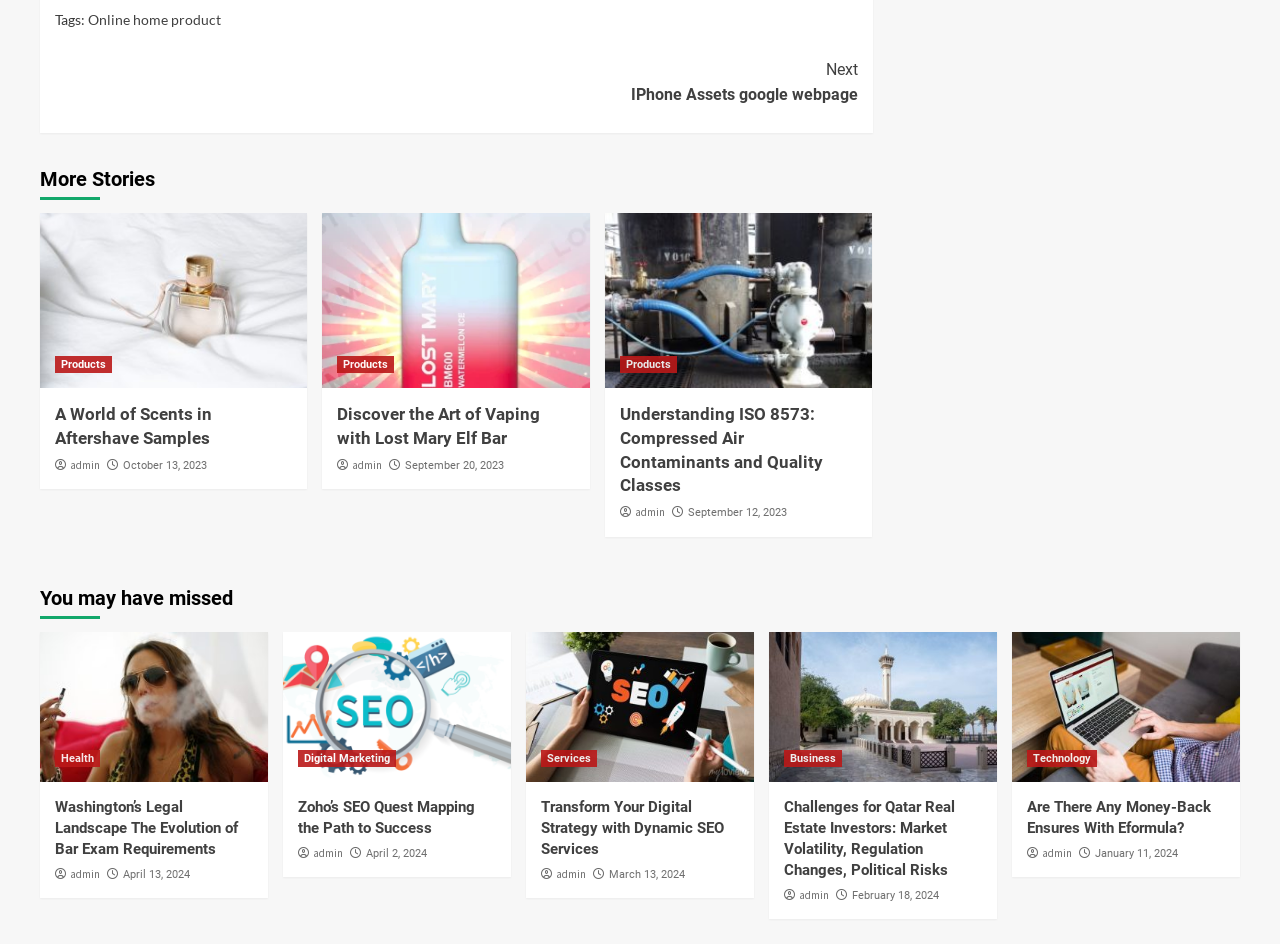Who is the author of the article 'Challenges for Qatar Real Estate Investors: Market Volatility, Regulation Changes, Political Risks'?
Please analyze the image and answer the question with as much detail as possible.

I found the article 'Challenges for Qatar Real Estate Investors: Market Volatility, Regulation Changes, Political Risks' and checked its corresponding author, which is 'admin'.